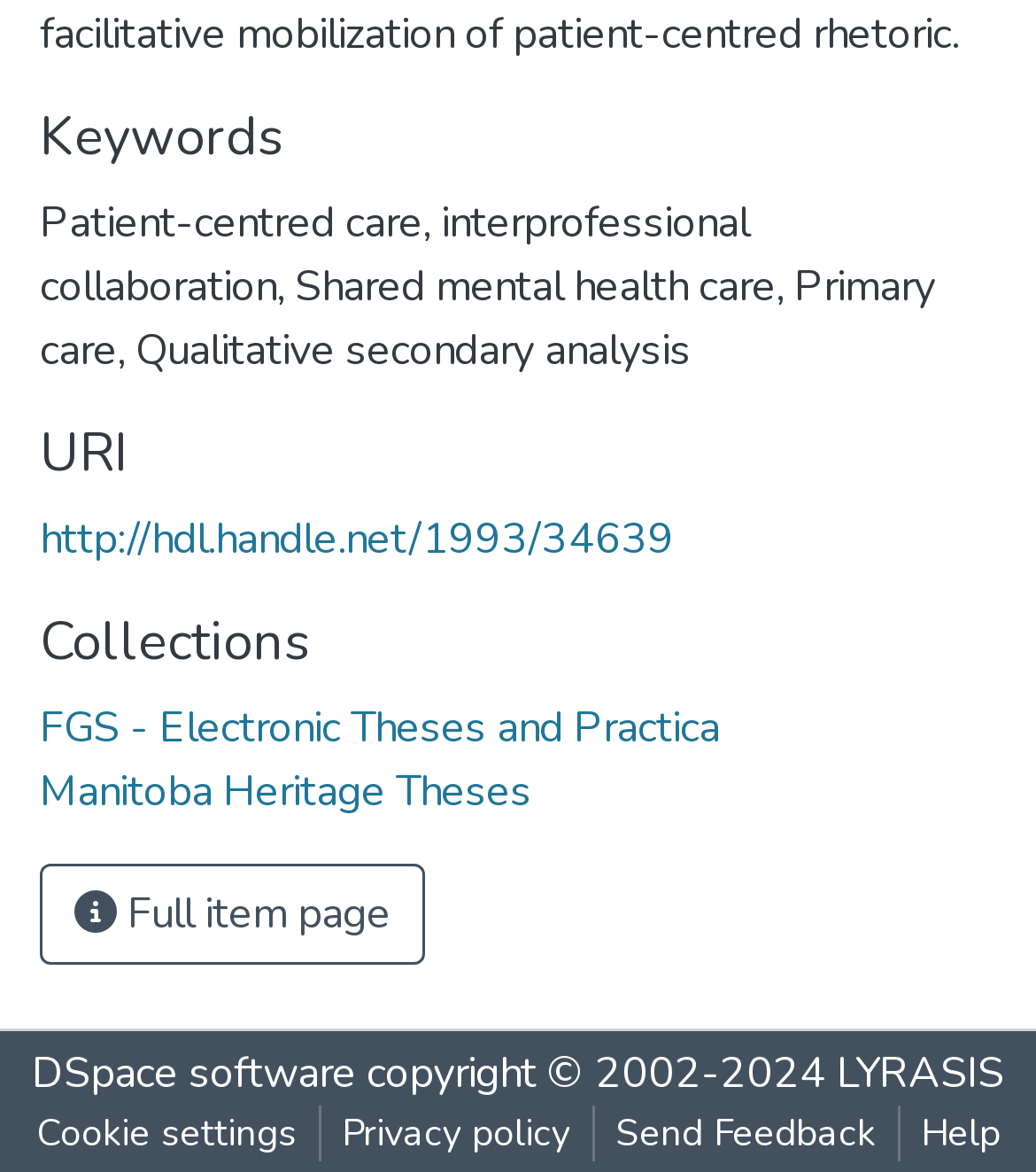Using the provided element description "Manitoba Heritage Theses", determine the bounding box coordinates of the UI element.

[0.038, 0.651, 0.513, 0.701]